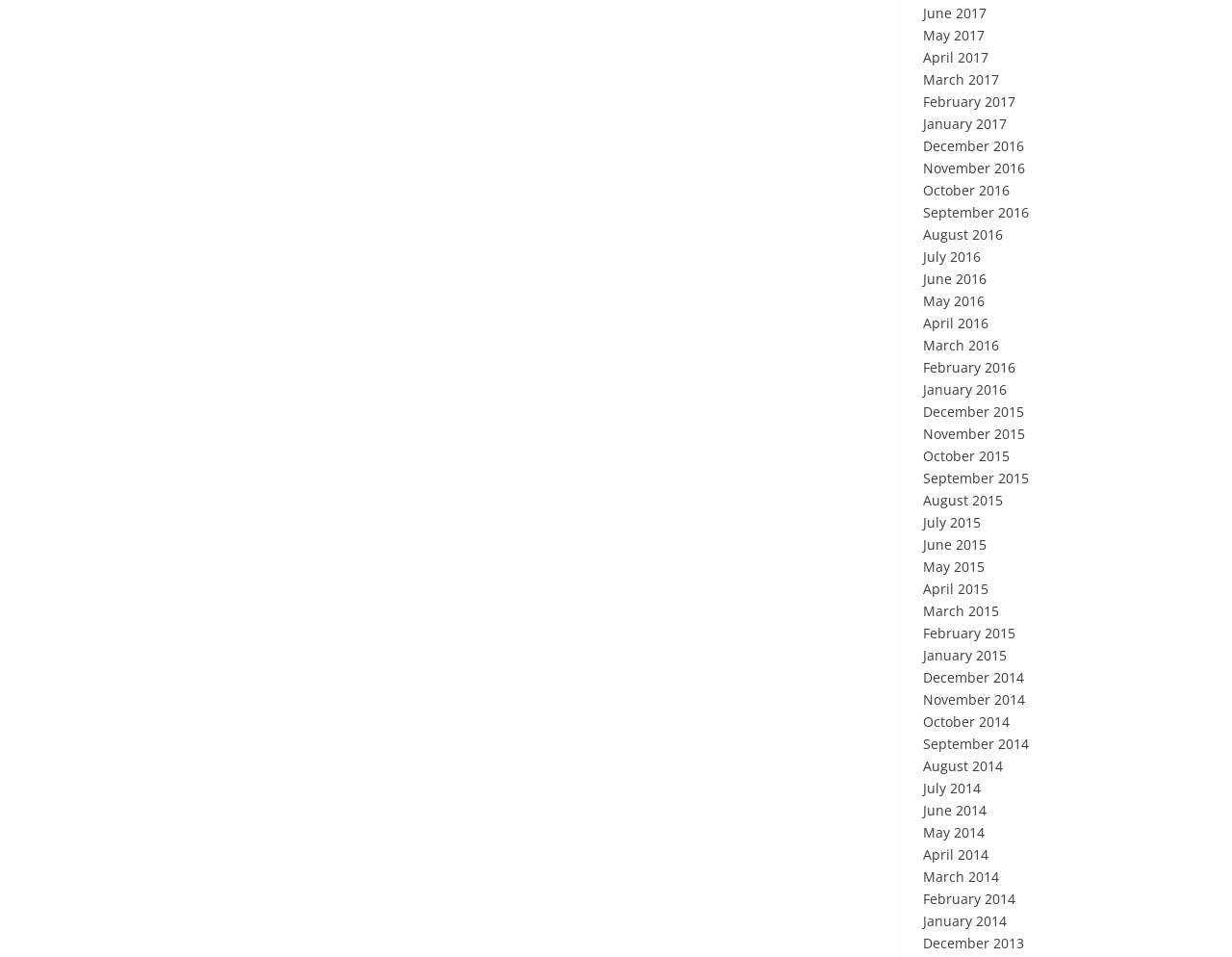Locate the bounding box coordinates of the element's region that should be clicked to carry out the following instruction: "View Screen prints and collagraphs". The coordinates need to be four float numbers between 0 and 1, i.e., [left, top, right, bottom].

None